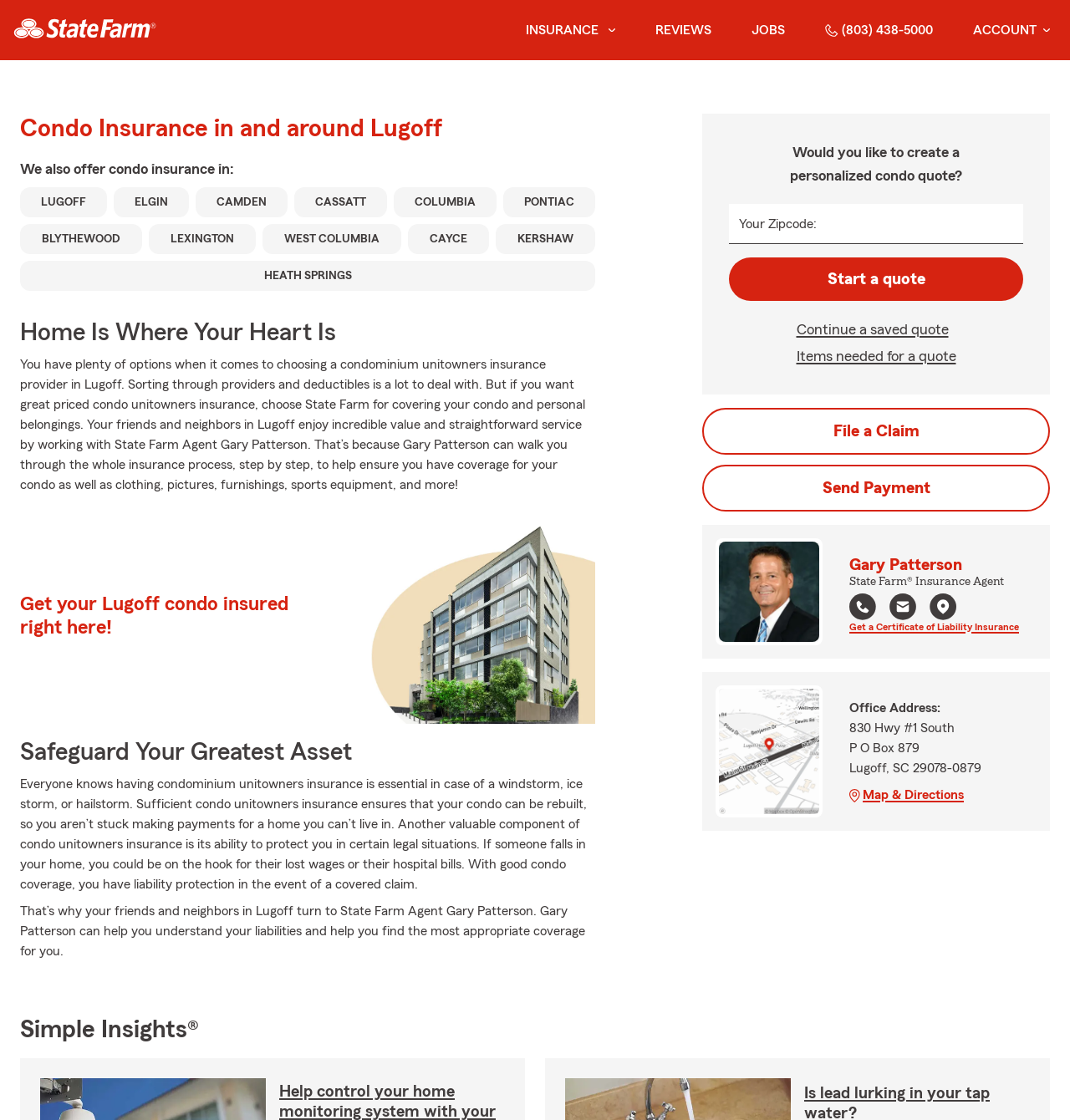Locate the bounding box coordinates of the clickable element to fulfill the following instruction: "View the map of agent's office location". Provide the coordinates as four float numbers between 0 and 1 in the format [left, top, right, bottom].

[0.672, 0.615, 0.766, 0.727]